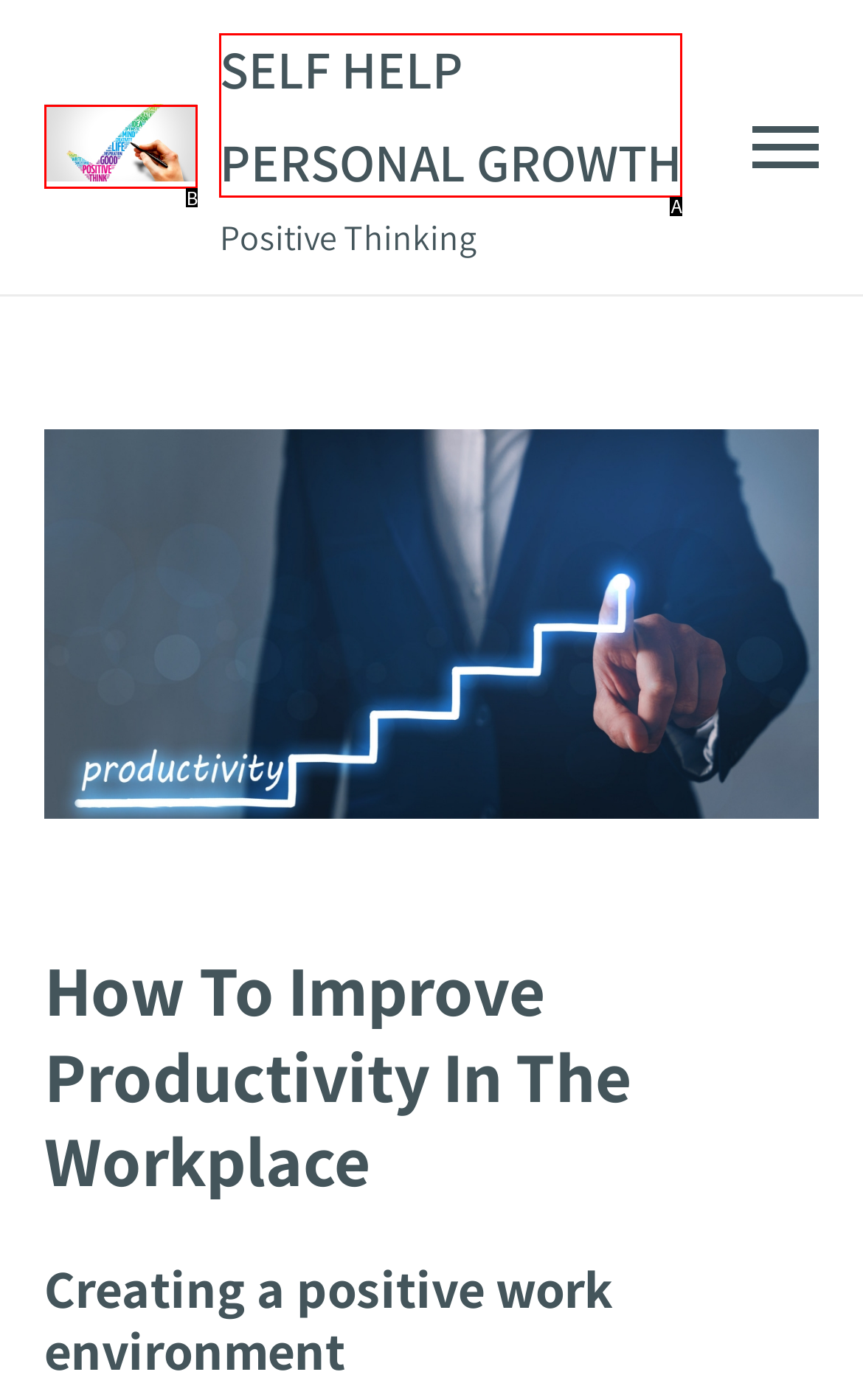Match the HTML element to the given description: Register
Indicate the option by its letter.

None